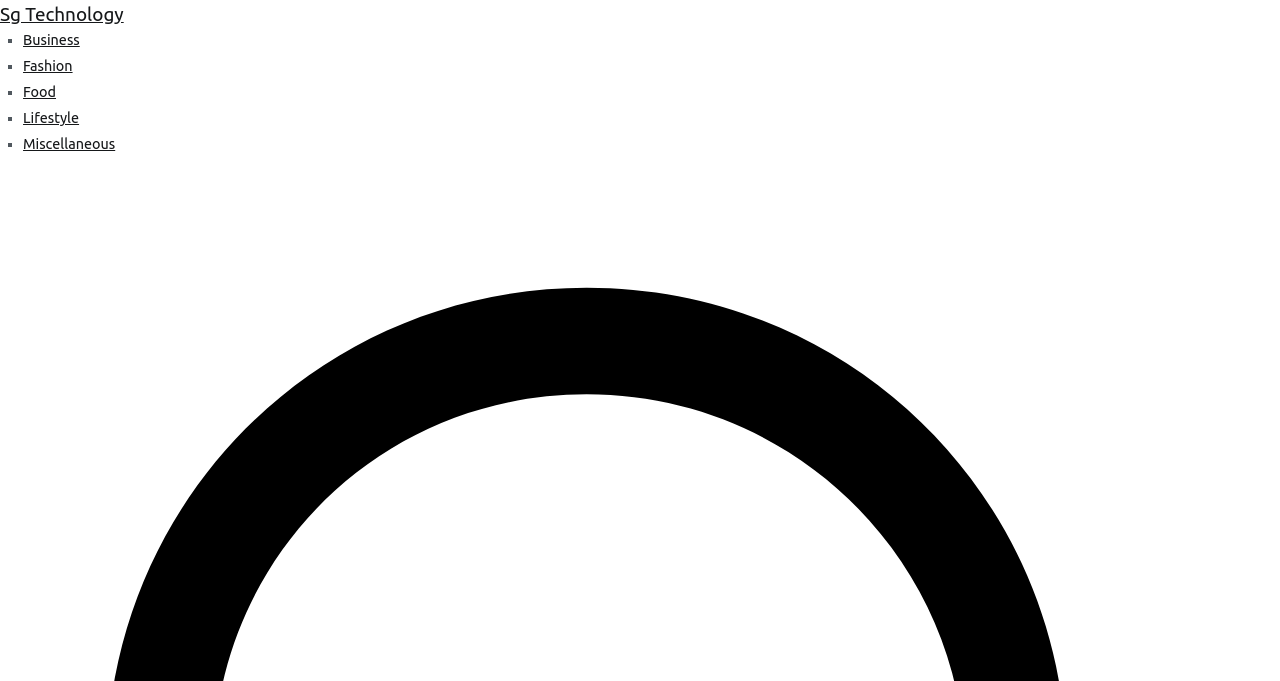What categories are listed on the webpage?
Based on the screenshot, respond with a single word or phrase.

Business, Fashion, Food, Lifestyle, Miscellaneous